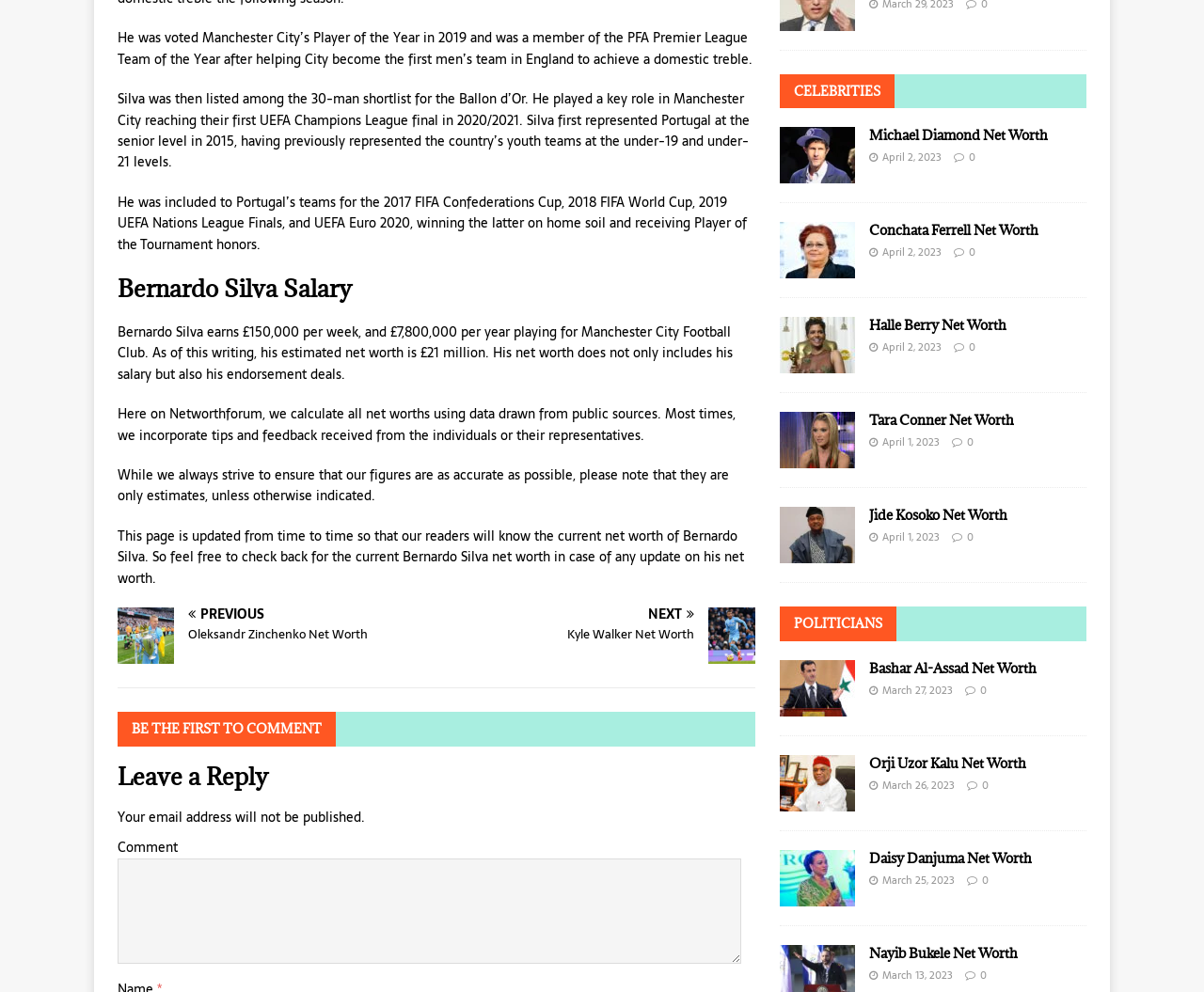Can you provide the bounding box coordinates for the element that should be clicked to implement the instruction: "Check Bernardo Silva's salary"?

[0.098, 0.276, 0.627, 0.305]